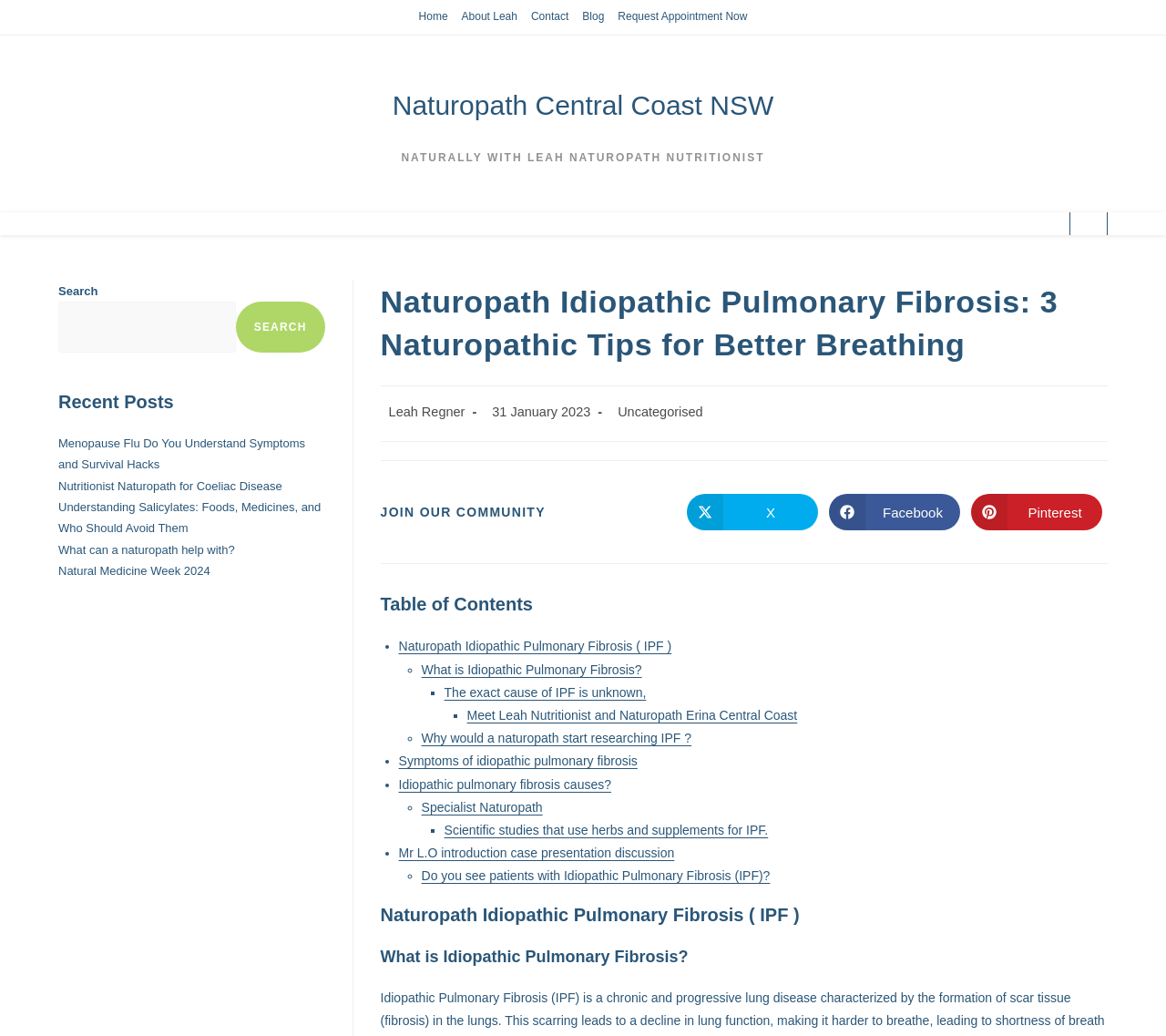Identify the bounding box coordinates of the region that needs to be clicked to carry out this instruction: "Share this content on Facebook". Provide these coordinates as four float numbers ranging from 0 to 1, i.e., [left, top, right, bottom].

[0.711, 0.477, 0.823, 0.512]